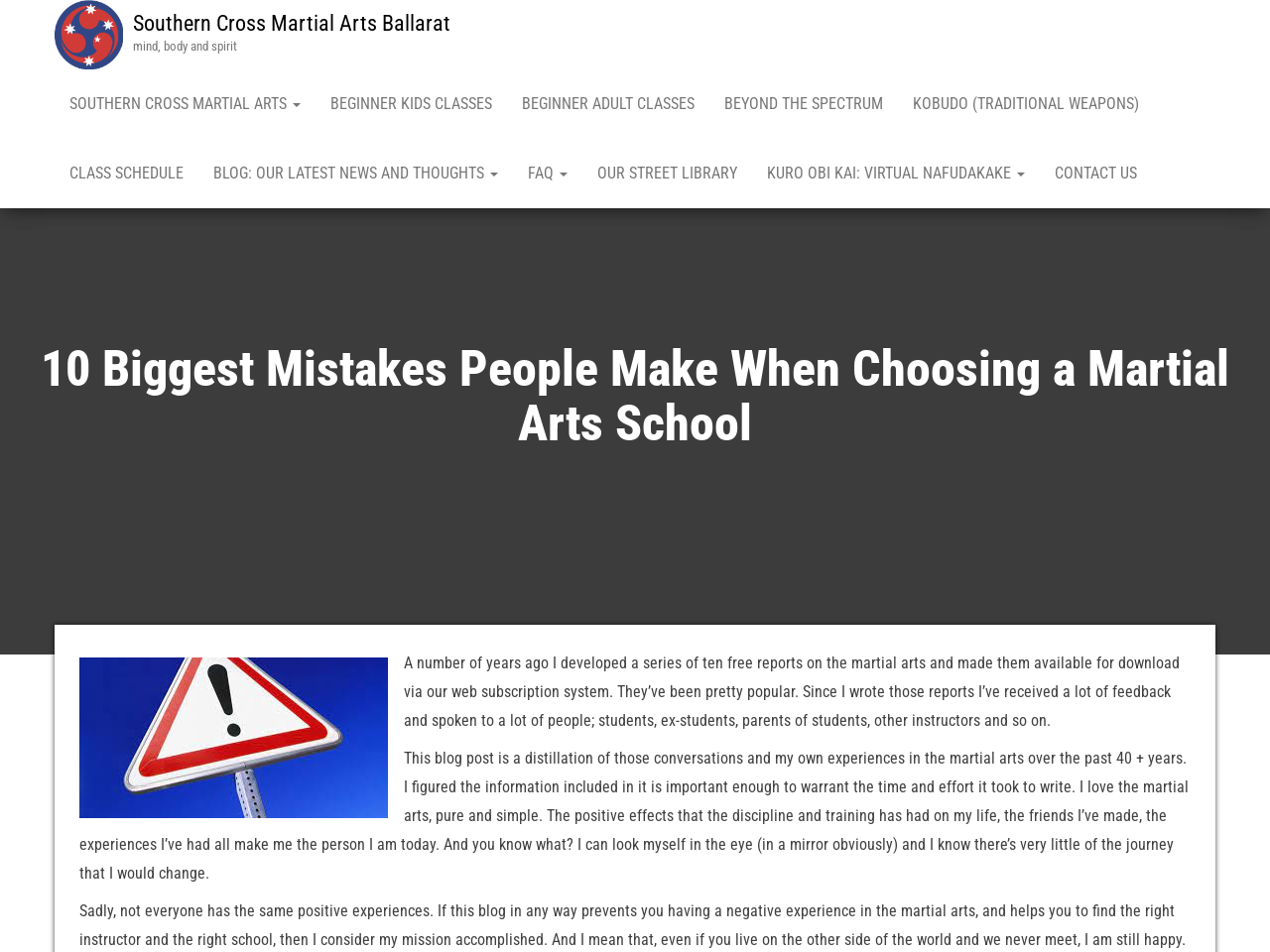Analyze the image and answer the question with as much detail as possible: 
How many years of experience does the author have in martial arts?

The author mentions in the blog post that they have been involved in martial arts for over 40 years, which is evident from the text 'my own experiences in the martial arts over the past 40 + years'.